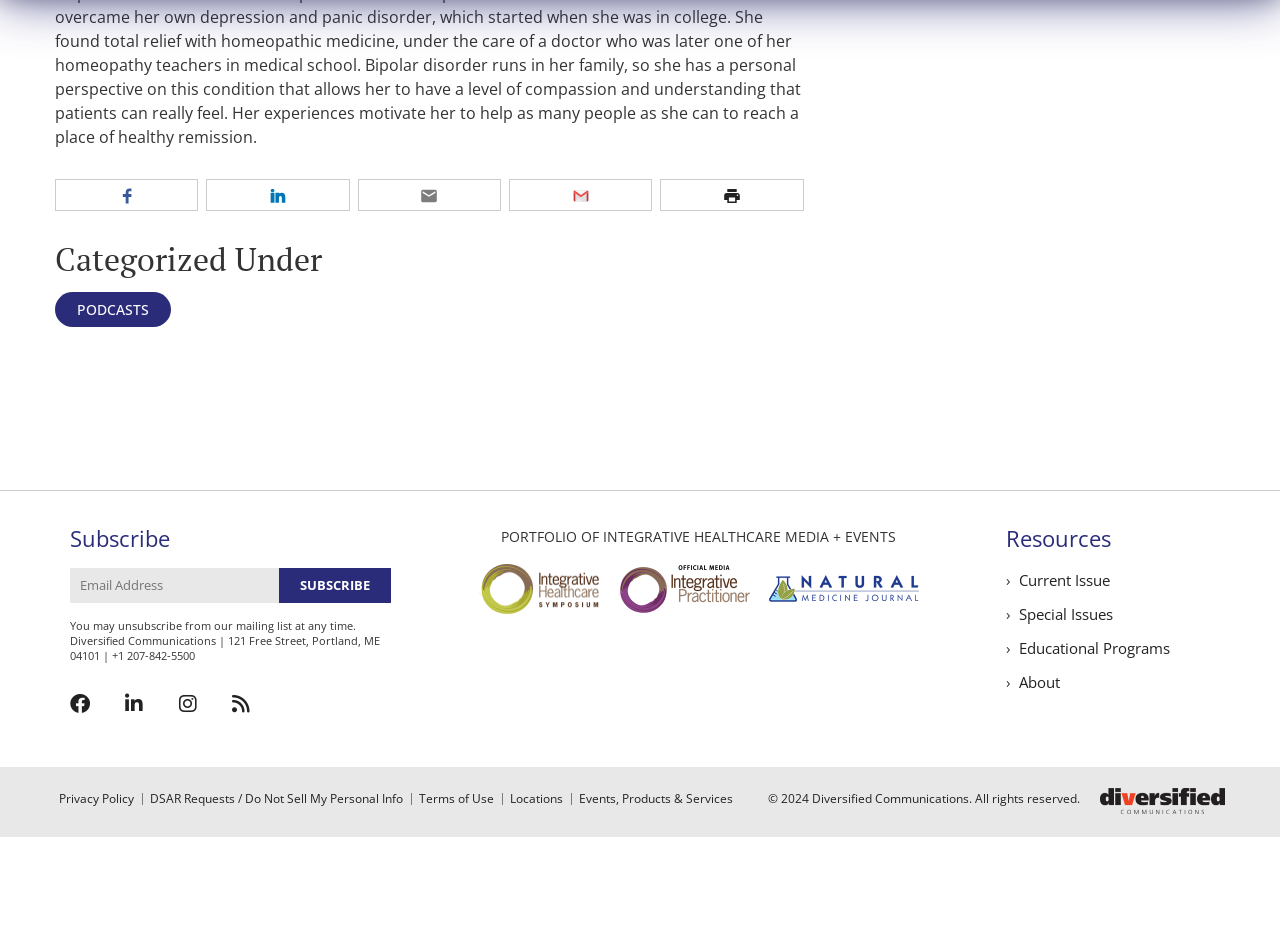Predict the bounding box of the UI element that fits this description: "Educational Programs".

[0.796, 0.574, 0.914, 0.596]